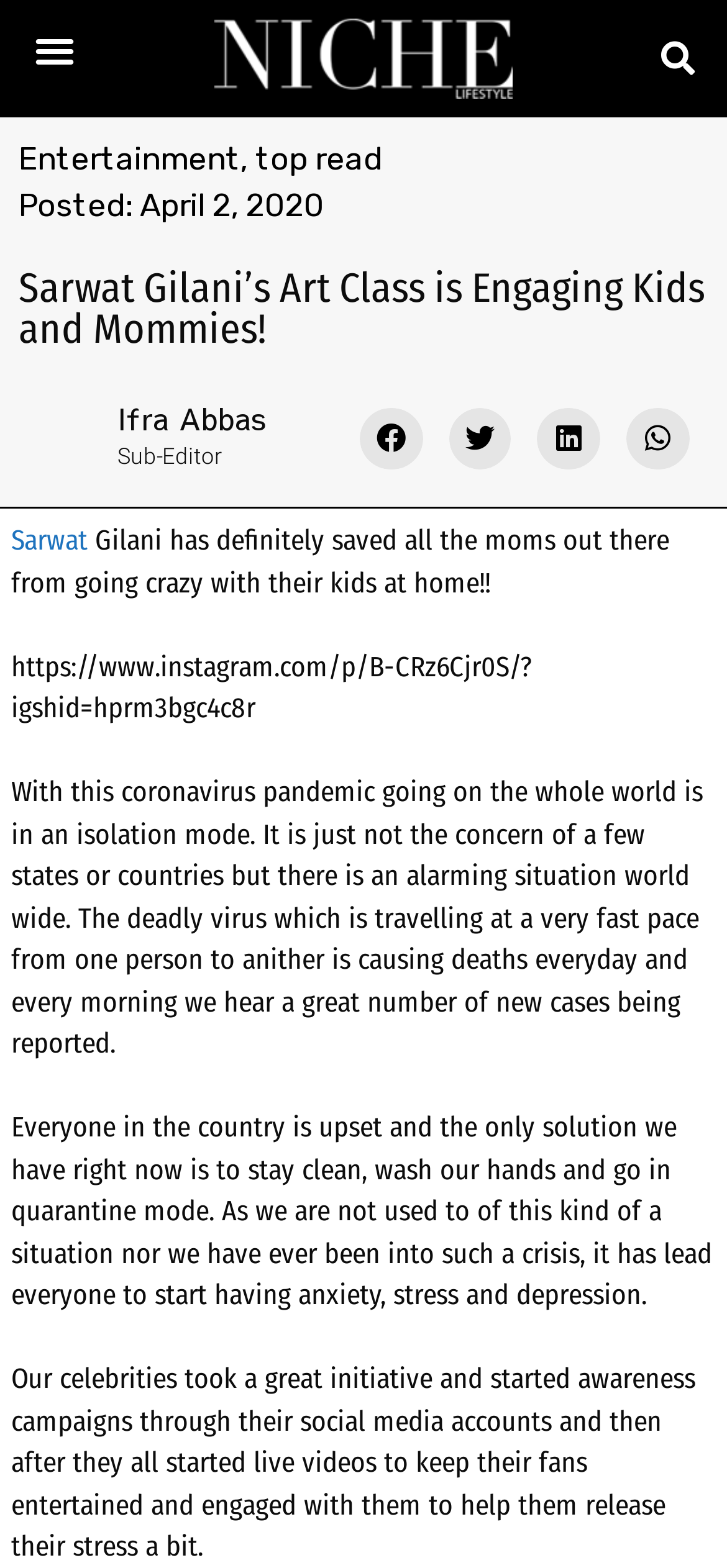Please identify the bounding box coordinates of the element that needs to be clicked to execute the following command: "Share on Facebook". Provide the bounding box using four float numbers between 0 and 1, formatted as [left, top, right, bottom].

[0.495, 0.26, 0.581, 0.3]